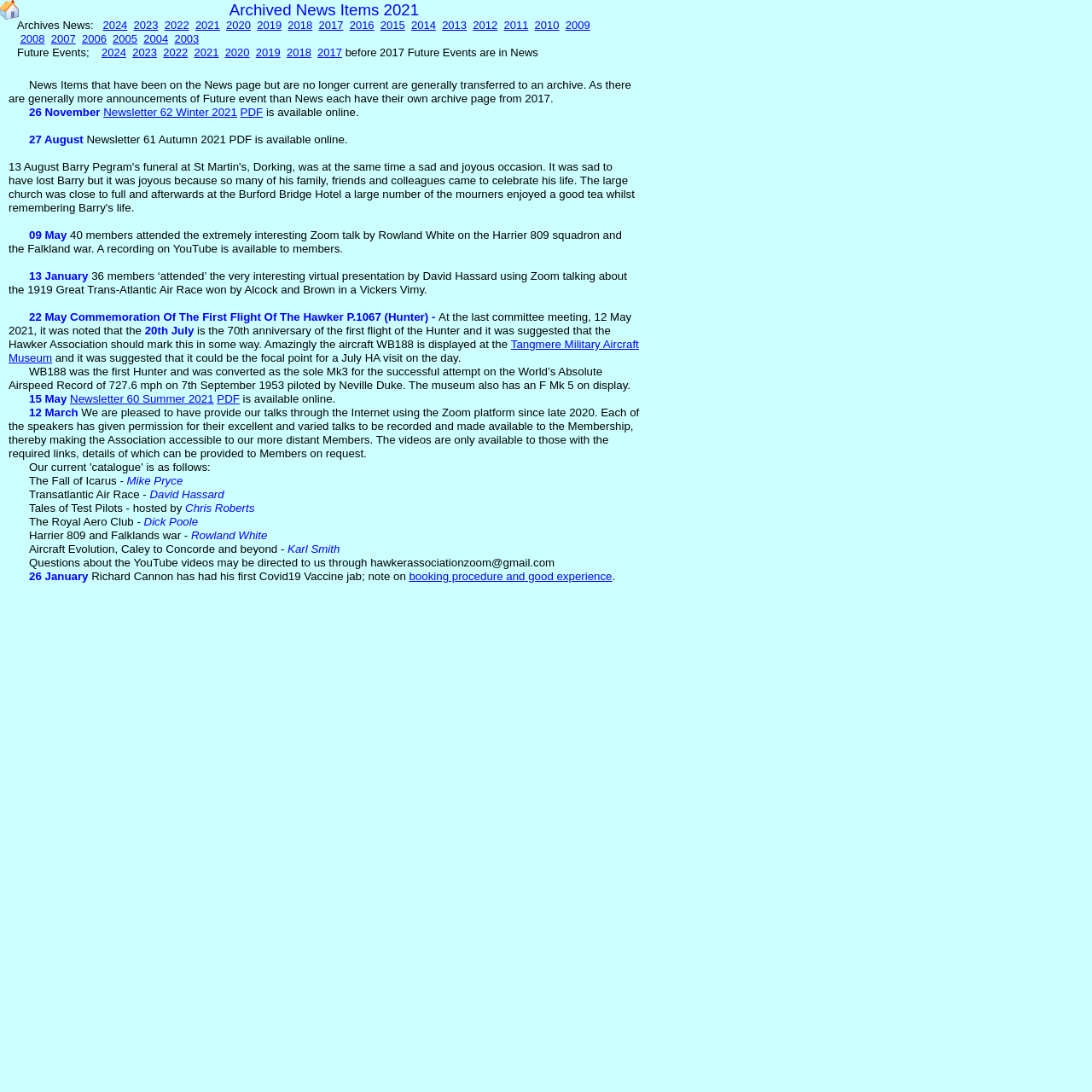What is the date of the Newsletter 62 Winter 2021?
Examine the image closely and answer the question with as much detail as possible.

The date of the Newsletter 62 Winter 2021 is mentioned as 26 November, which is a archived news item from 2021.